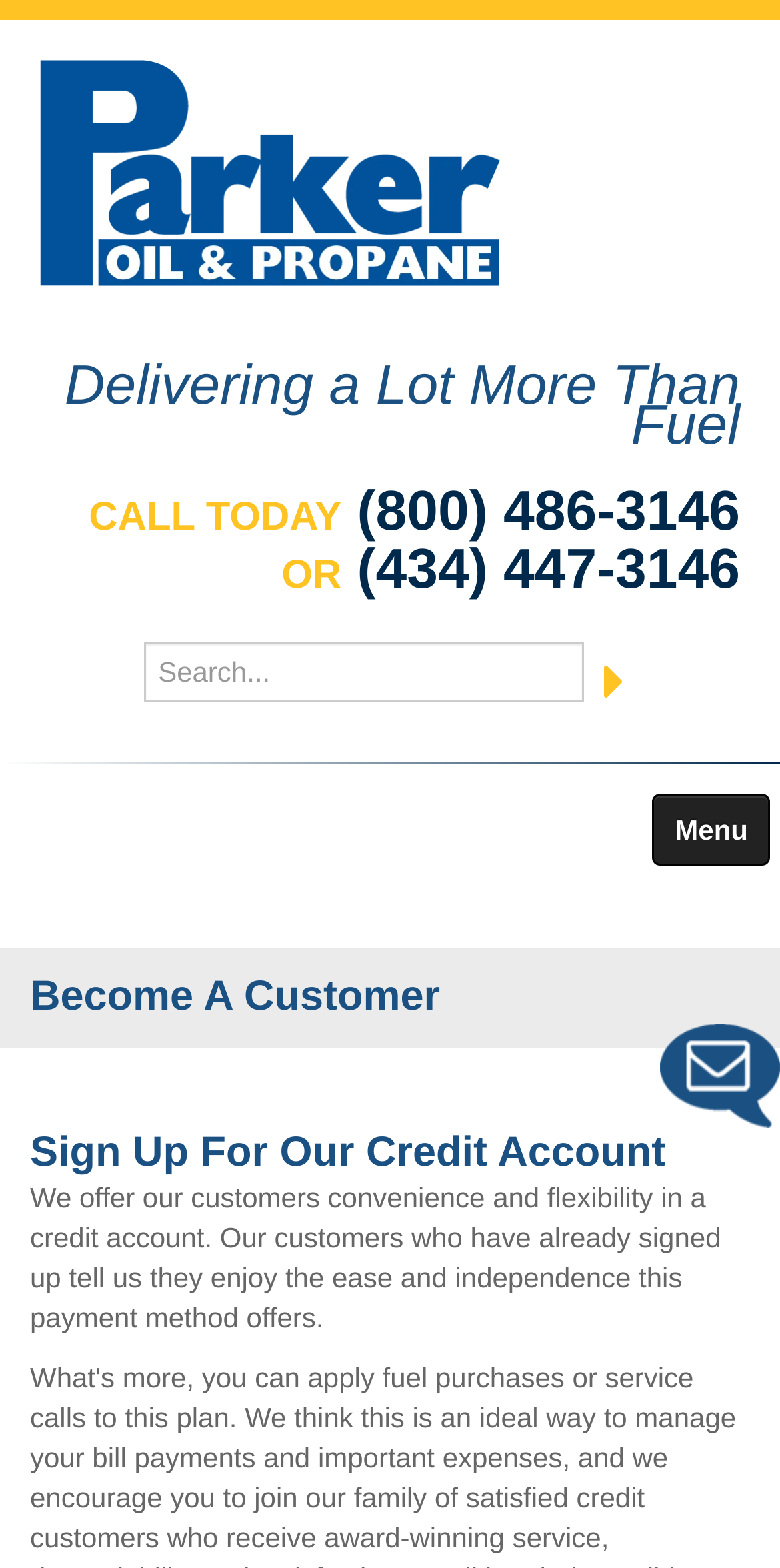Refer to the element description Blog and identify the corresponding bounding box in the screenshot. Format the coordinates as (top-left x, top-left y, bottom-right x, bottom-right y) with values in the range of 0 to 1.

[0.0, 0.833, 1.0, 0.884]